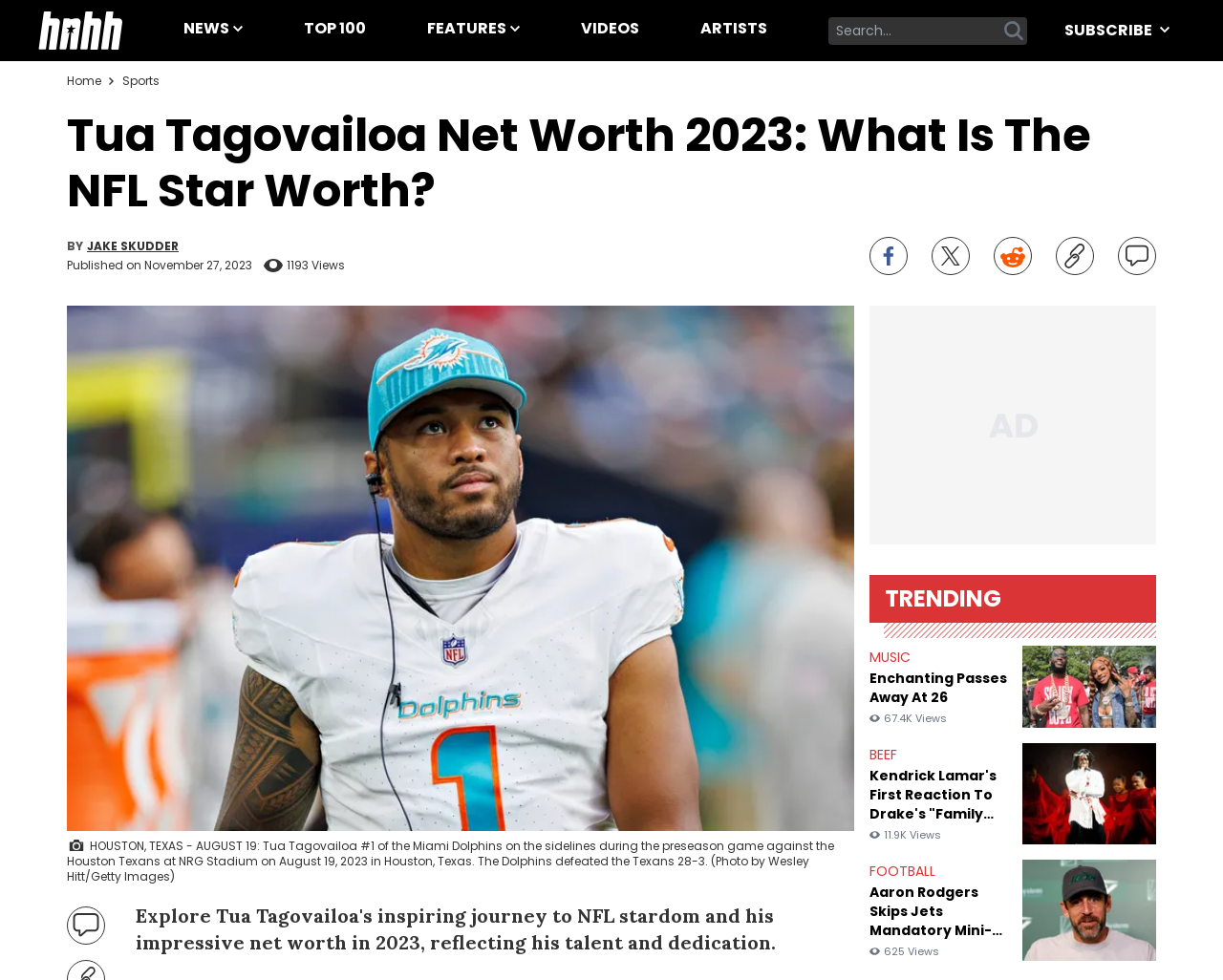Can you find the bounding box coordinates for the element to click on to achieve the instruction: "View comments"?

[0.914, 0.242, 0.945, 0.281]